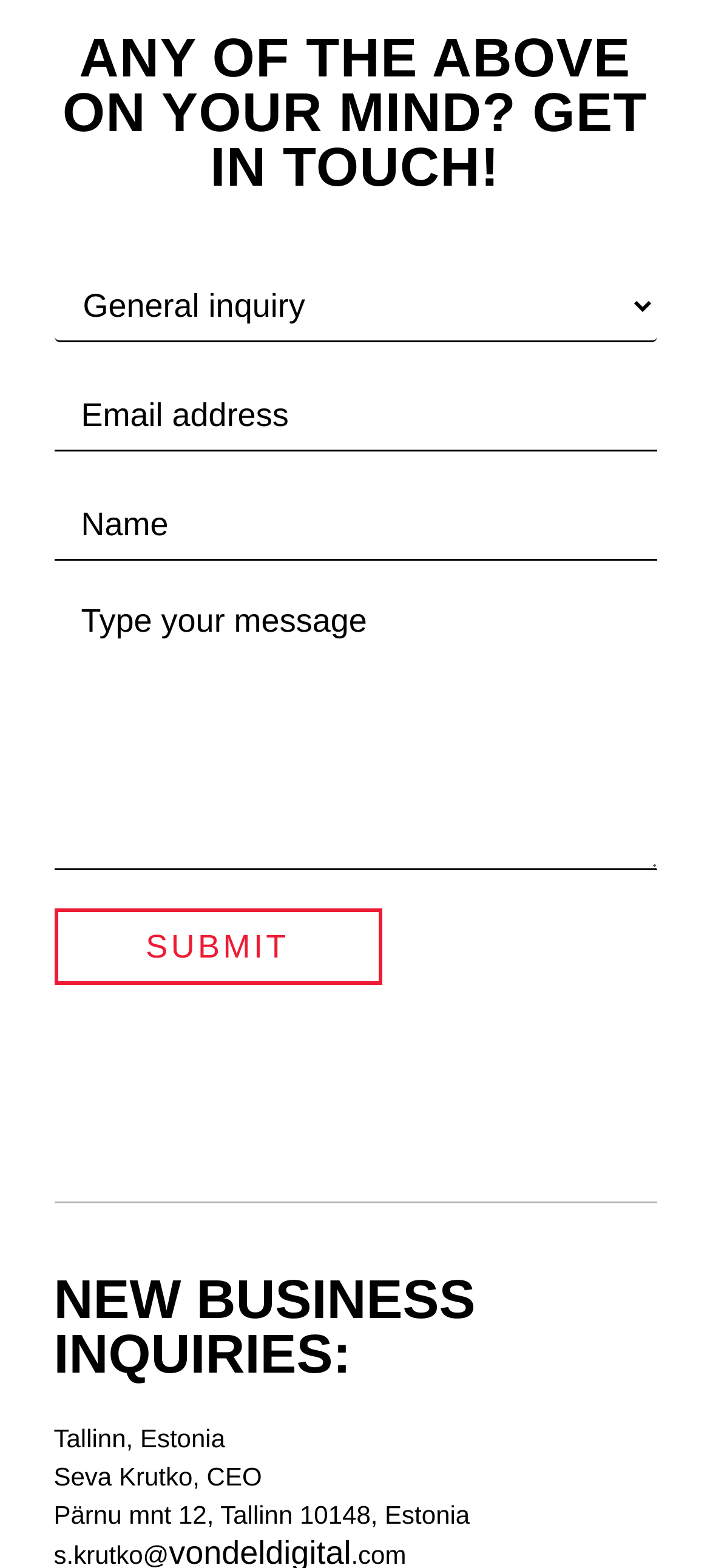What is the purpose of the form on the webpage?
Using the screenshot, give a one-word or short phrase answer.

Contact form